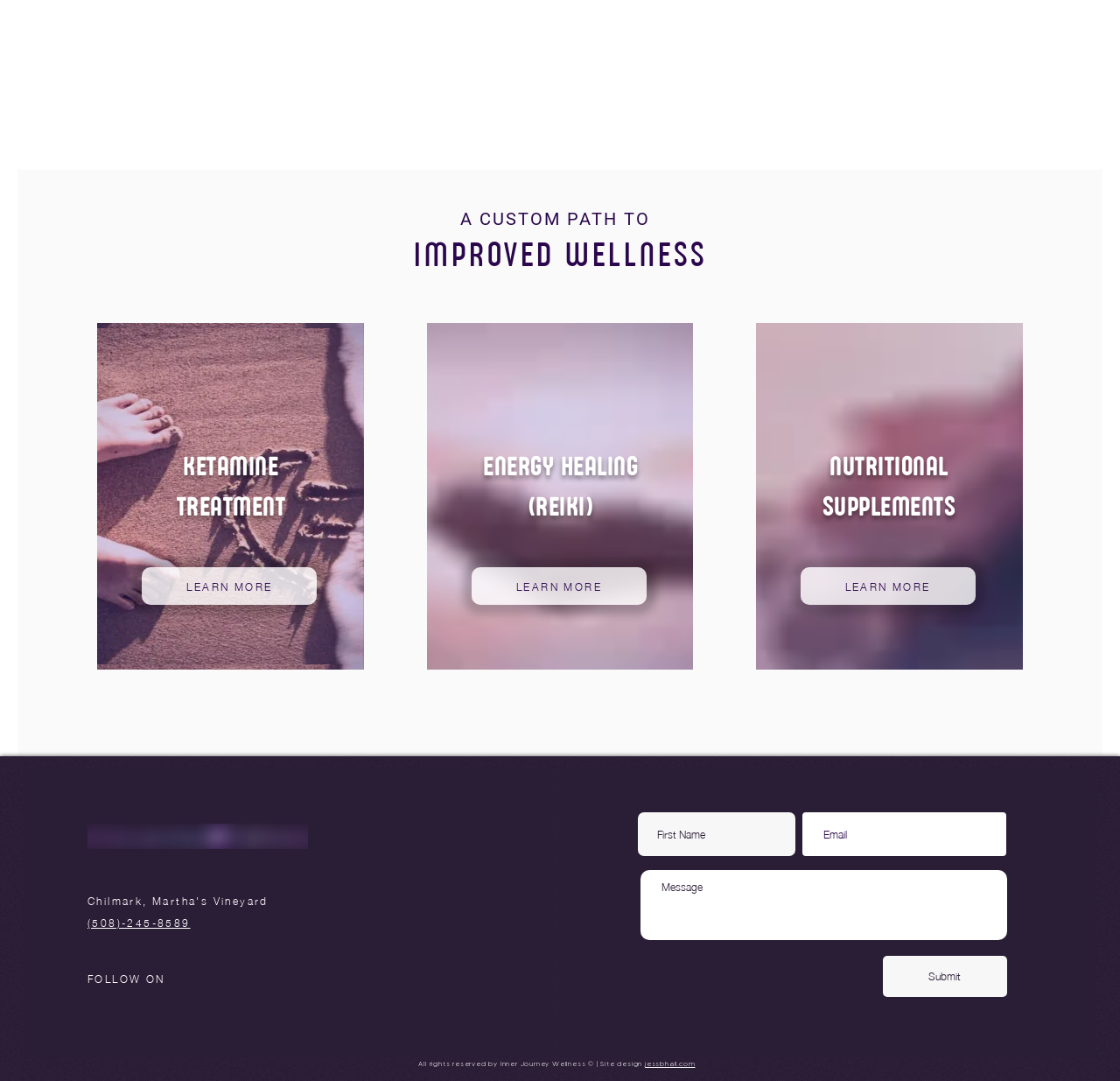Please identify the bounding box coordinates of the element's region that I should click in order to complete the following instruction: "Get information about nutritional supplements". The bounding box coordinates consist of four float numbers between 0 and 1, i.e., [left, top, right, bottom].

[0.715, 0.525, 0.871, 0.56]